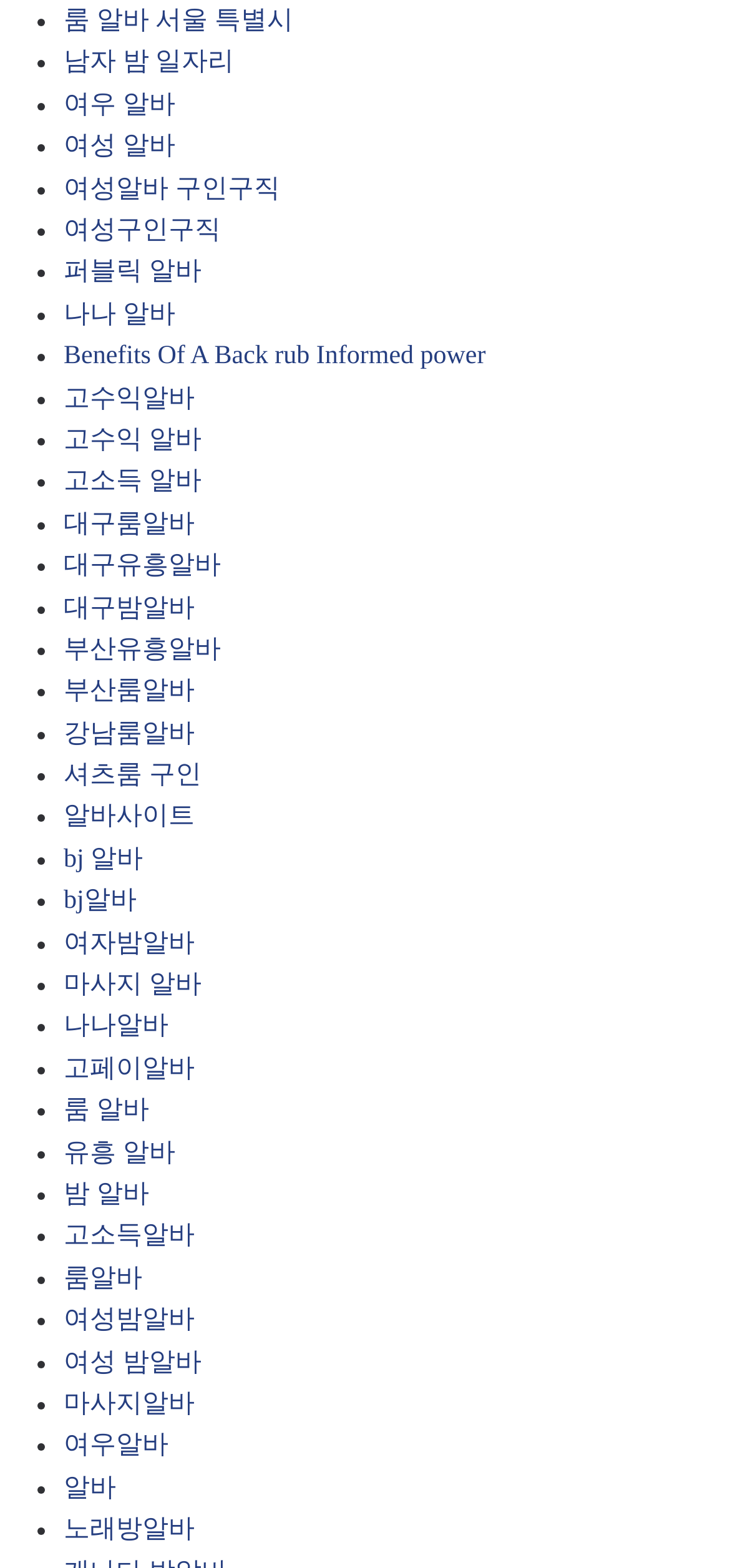Please find the bounding box coordinates of the clickable region needed to complete the following instruction: "Click on 룸 알바 서울 특별시". The bounding box coordinates must consist of four float numbers between 0 and 1, i.e., [left, top, right, bottom].

[0.087, 0.005, 0.401, 0.023]